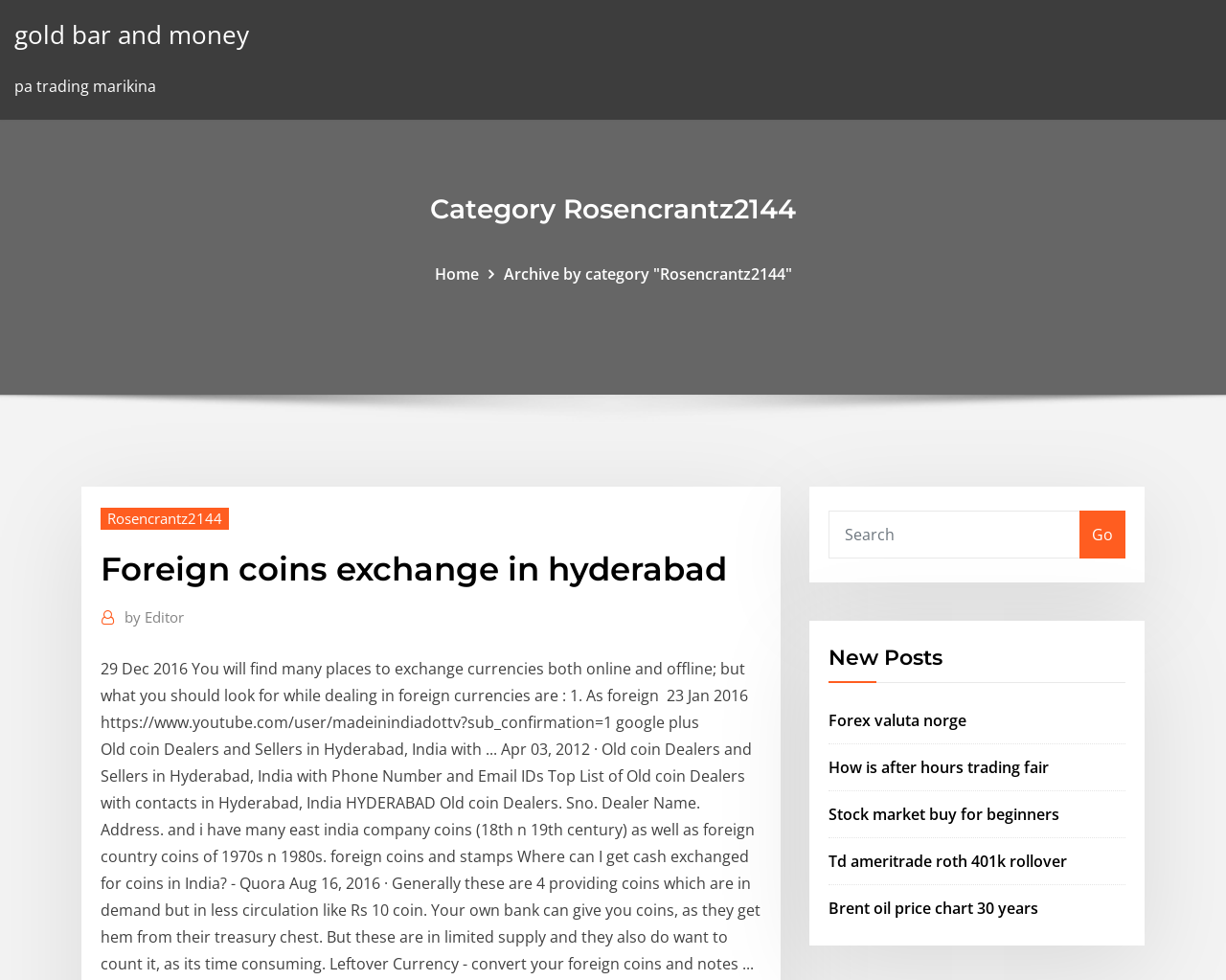Please determine the bounding box coordinates, formatted as (top-left x, top-left y, bottom-right x, bottom-right y), with all values as floating point numbers between 0 and 1. Identify the bounding box of the region described as: Go

[0.88, 0.521, 0.918, 0.57]